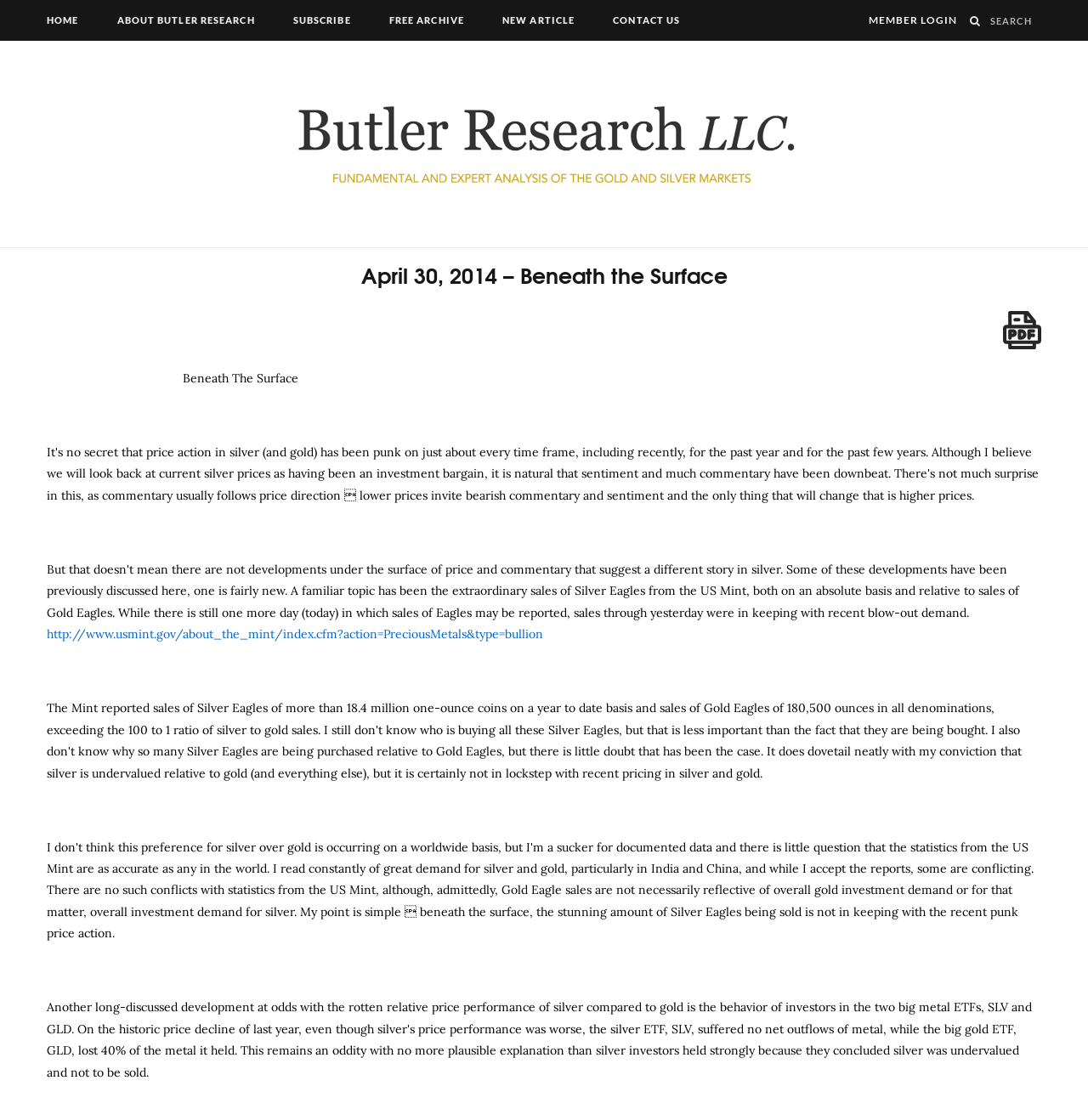Give a detailed explanation of the elements present on the webpage.

The webpage appears to be a research article or blog post from Butler Research, dated April 30, 2014, with the title "Beneath the Surface". 

At the top of the page, there is a navigation menu with six links: "HOME", "ABOUT BUTLER RESEARCH", "SUBSCRIBE", "FREE ARCHIVE", "NEW ARTICLE", and "CONTACT US", aligned horizontally from left to right. 

To the right of the navigation menu, there is a section with a "MEMBER LOGIN" link and a search box labeled "Search". A small button with a font awesome icon is located next to the search box.

Below the navigation menu, there is a large header section with the title "Butler Research" in the center, accompanied by an image. 

Under the header section, there is a main content area with a heading that matches the title of the webpage, "April 30, 2014 – Beneath the Surface". To the right of the heading, there is a "Generate PDF" link with an accompanying icon. 

The main content area also contains a block of text, "Beneath The Surface", and a link to an external website, specifically the United States Mint's page about precious metals.